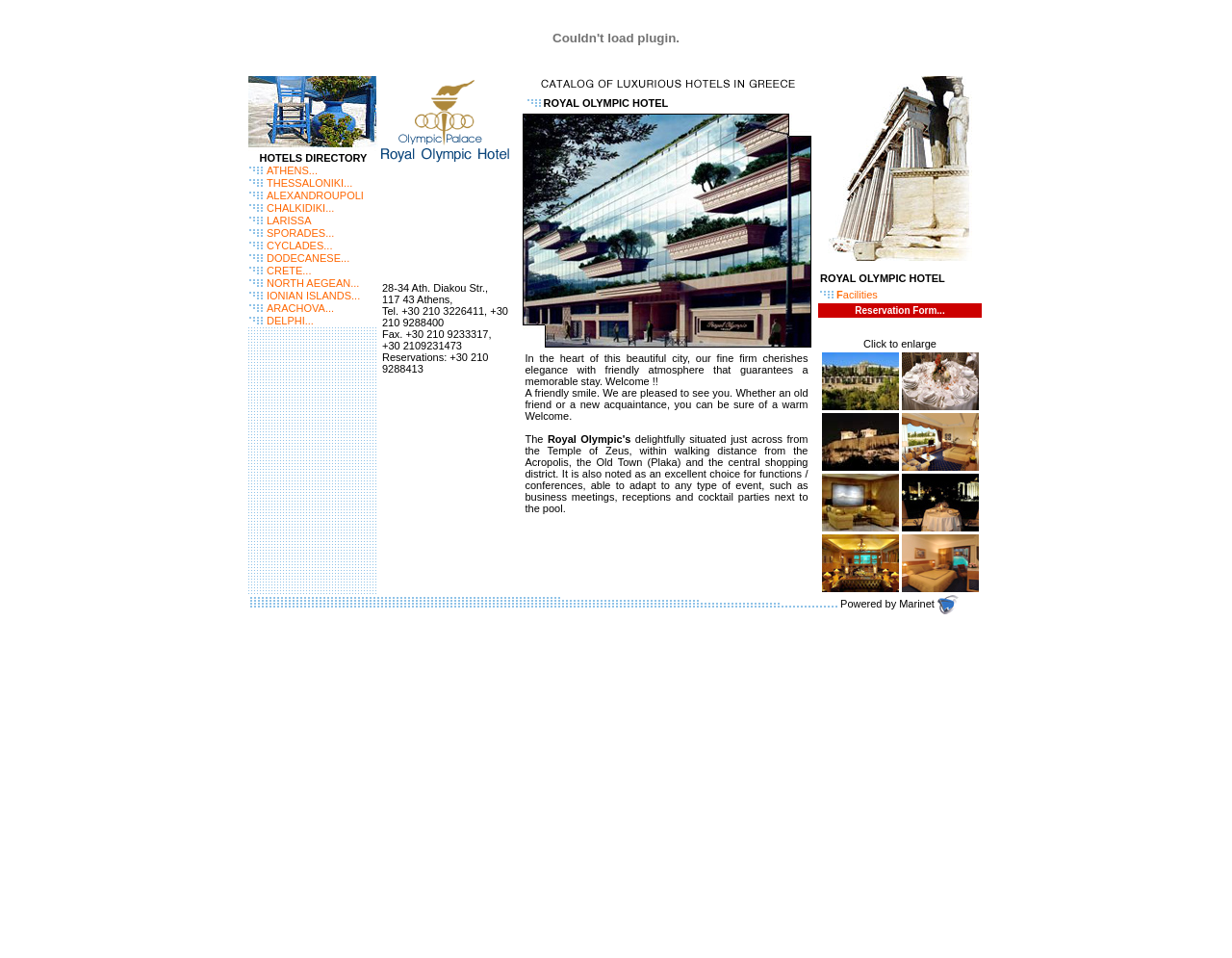Could you determine the bounding box coordinates of the clickable element to complete the instruction: "Click on THESSALONIKI..."? Provide the coordinates as four float numbers between 0 and 1, i.e., [left, top, right, bottom].

[0.216, 0.185, 0.286, 0.197]